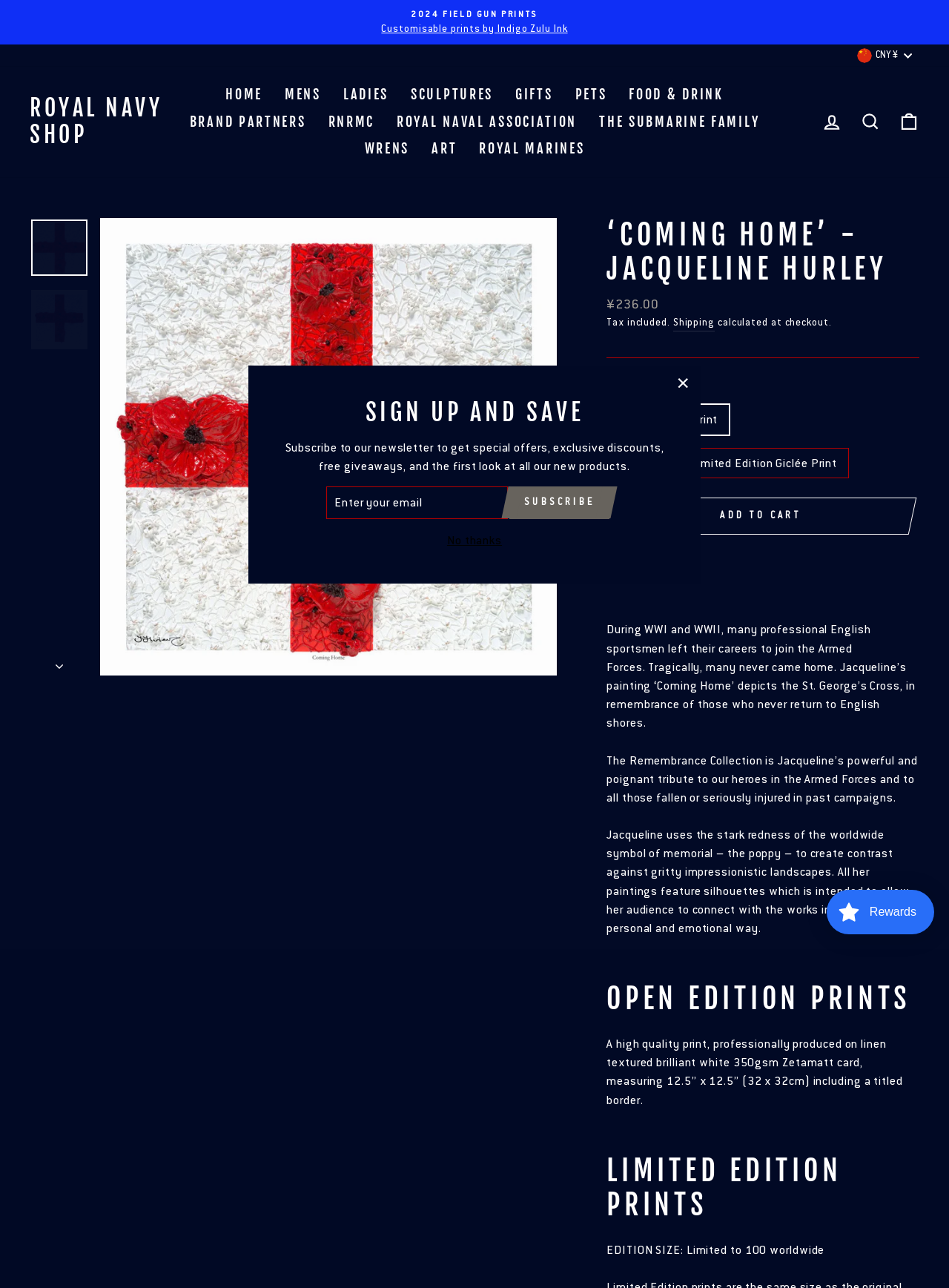What is the name of the painting?
Please provide a comprehensive answer based on the information in the image.

The name of the painting is 'Coming Home' by Jacqueline Hurley, which is mentioned in the heading and description of the webpage.